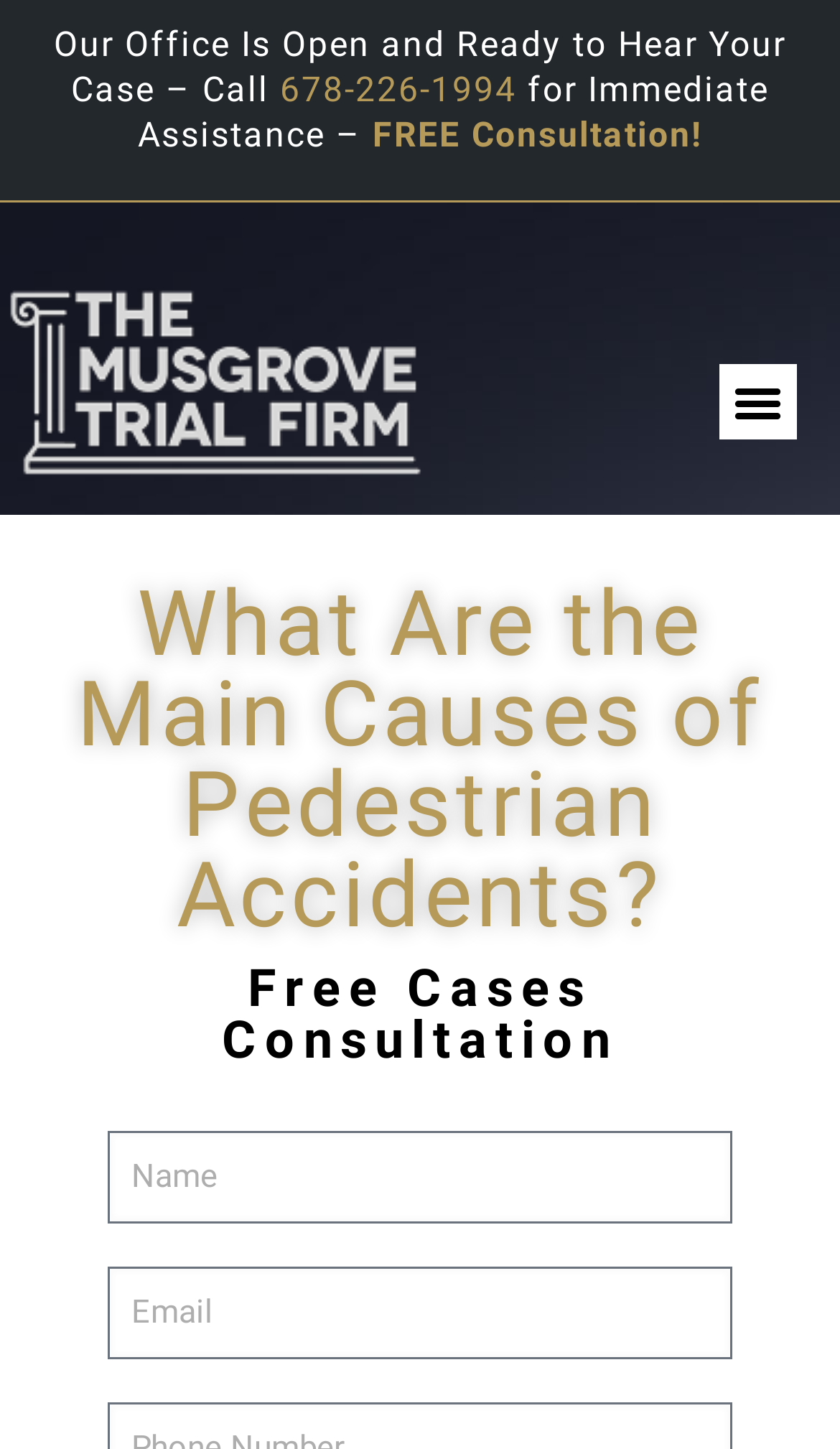Given the description parent_node: Name name="form_fields[name]" placeholder="Name", predict the bounding box coordinates of the UI element. Ensure the coordinates are in the format (top-left x, top-left y, bottom-right x, bottom-right y) and all values are between 0 and 1.

[0.128, 0.78, 0.872, 0.844]